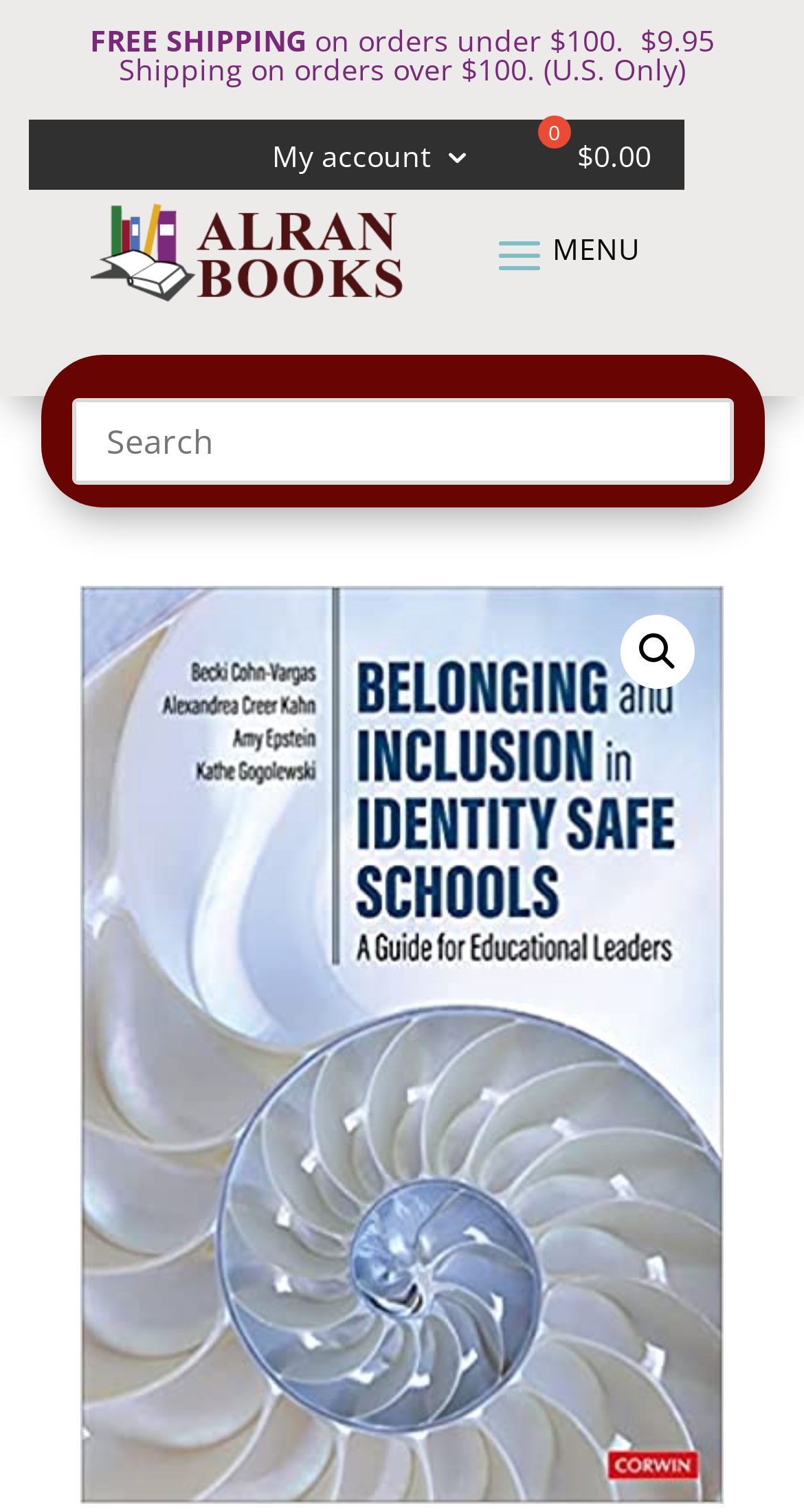Explain the features and main sections of the webpage comprehensively.

This webpage is about "Belonging and Inclusion in Identity Safe Schools: A Guide for Educational Leaders" from ALRAN Books. At the top left, there is a notification about free shipping on orders under $100, with a detailed description of the shipping policy. 

To the right of the free shipping notification, there are three links: "My account" with a number "3", a shopping cart with a total of "$0.00" and "0" items, and an empty link. 

Below the top section, there is a search bar that spans almost the entire width of the page, with a search icon on the right side. 

The main content of the webpage is an image that takes up most of the page, with a link wrapped around it. The image likely represents the book cover or a related image.